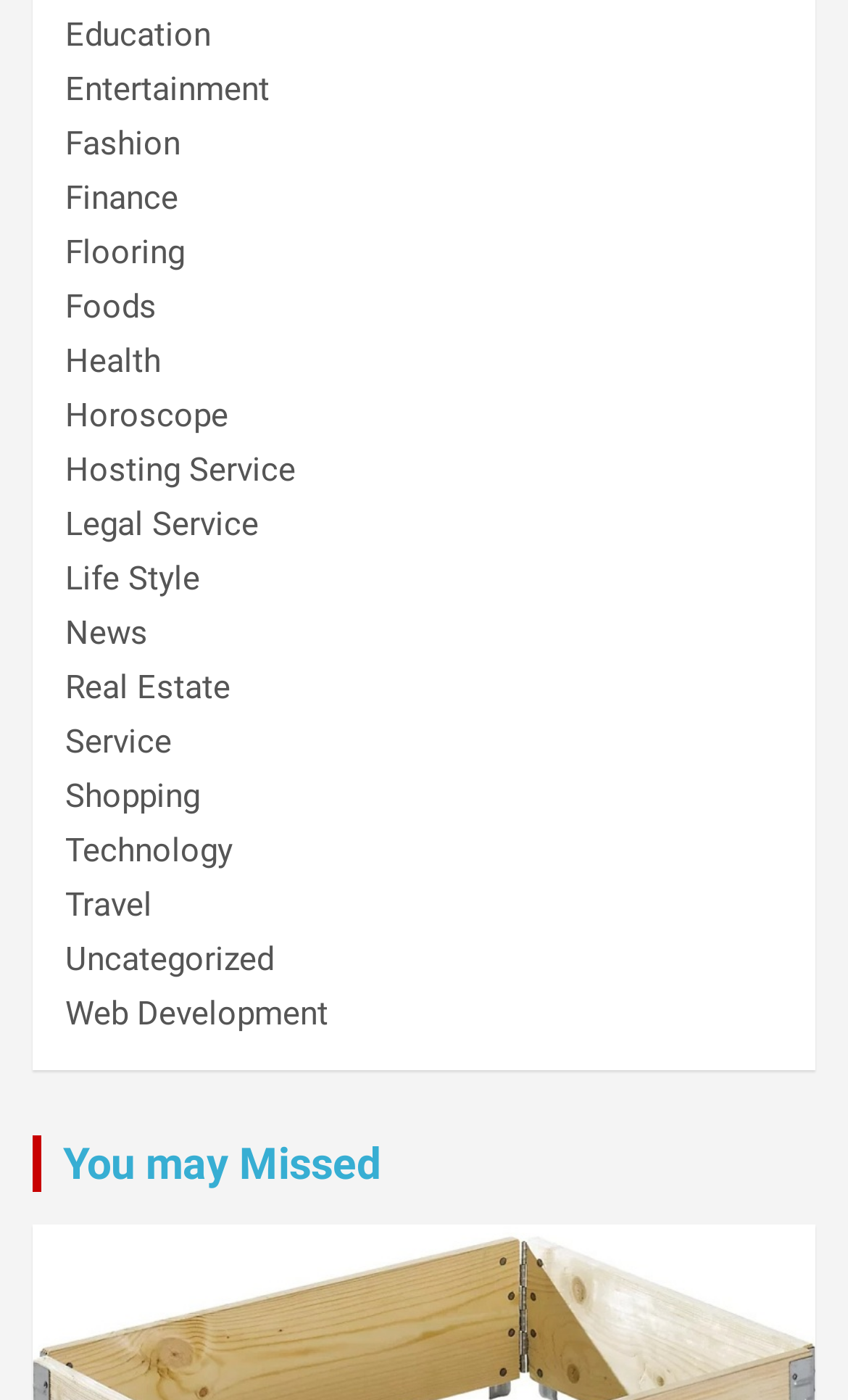Pinpoint the bounding box coordinates of the element to be clicked to execute the instruction: "View News".

[0.077, 0.438, 0.174, 0.466]